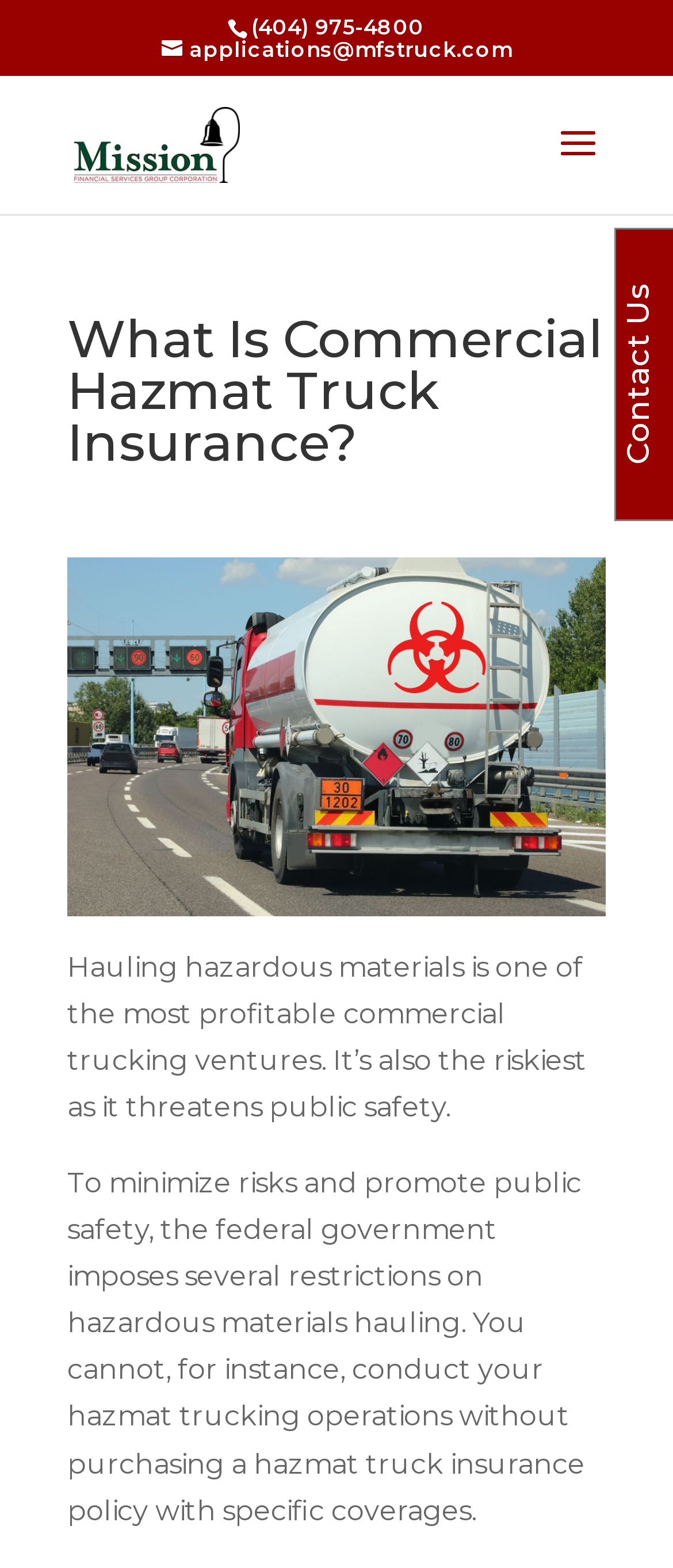What is the email address on the webpage?
Please answer the question with a detailed response using the information from the screenshot.

I found the email address by looking at the link element with the bounding box coordinates [0.24, 0.023, 0.76, 0.04], which contains the text 'applications@mfstruck.com'.